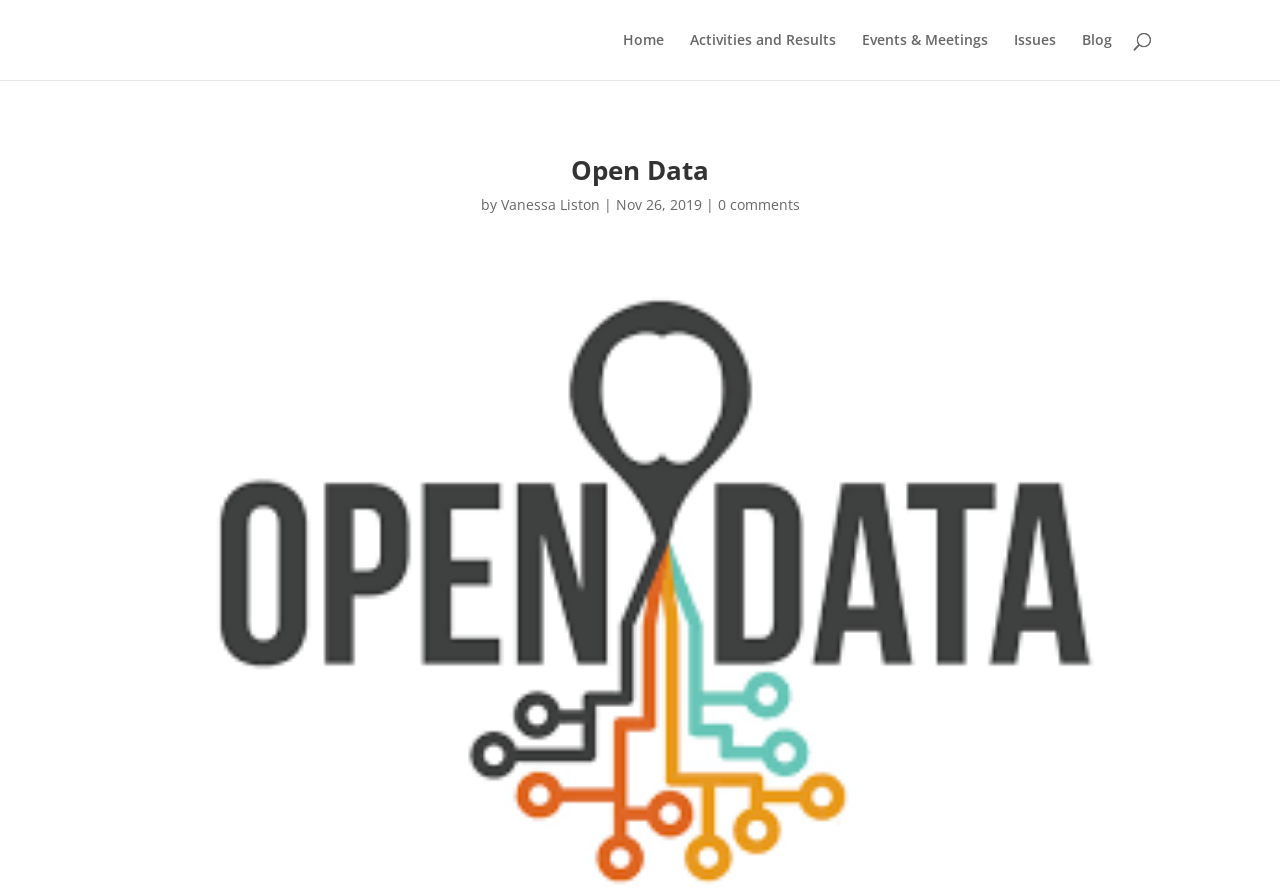Please use the details from the image to answer the following question comprehensively:
What is the date of the current page?

The date of the current page can be found by looking at the heading section, where it says 'Nov 26, 2019'. This date is likely the publication date of the page.